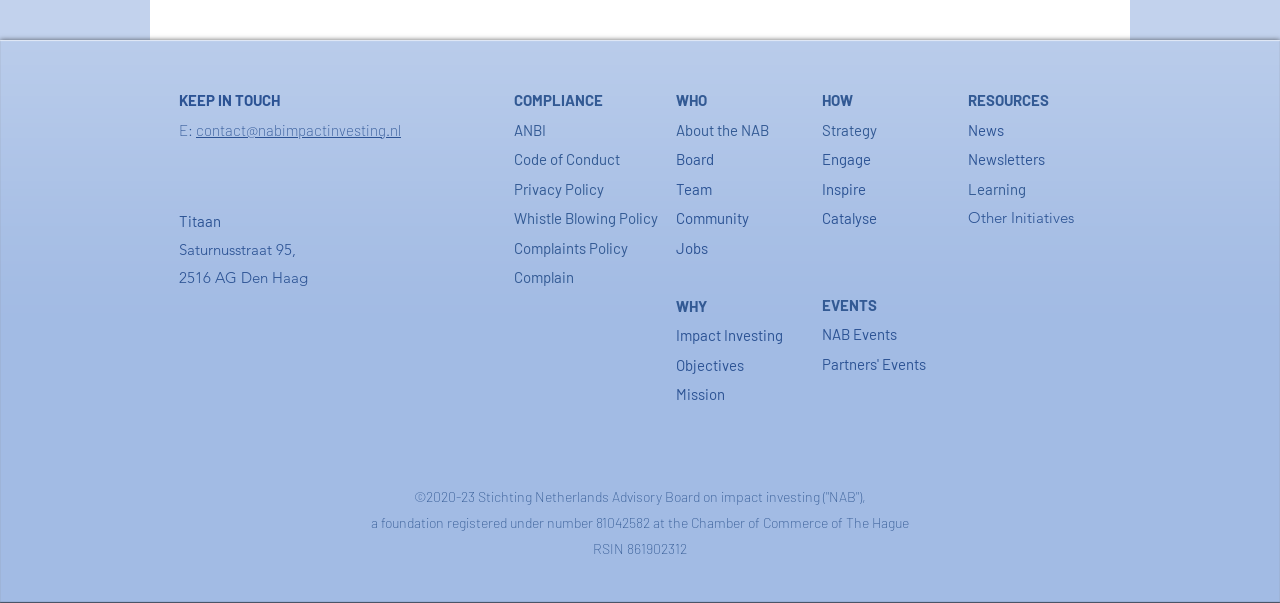Please provide a comprehensive answer to the question below using the information from the image: What is the name of the foundation?

I found the name of the foundation by looking at the footer section, where it says '©2020-23 Stichting Netherlands Advisory Board on impact investing ("NAB"), a foundation registered under number 81042582 at the Chamber of Commerce of The Hague'.